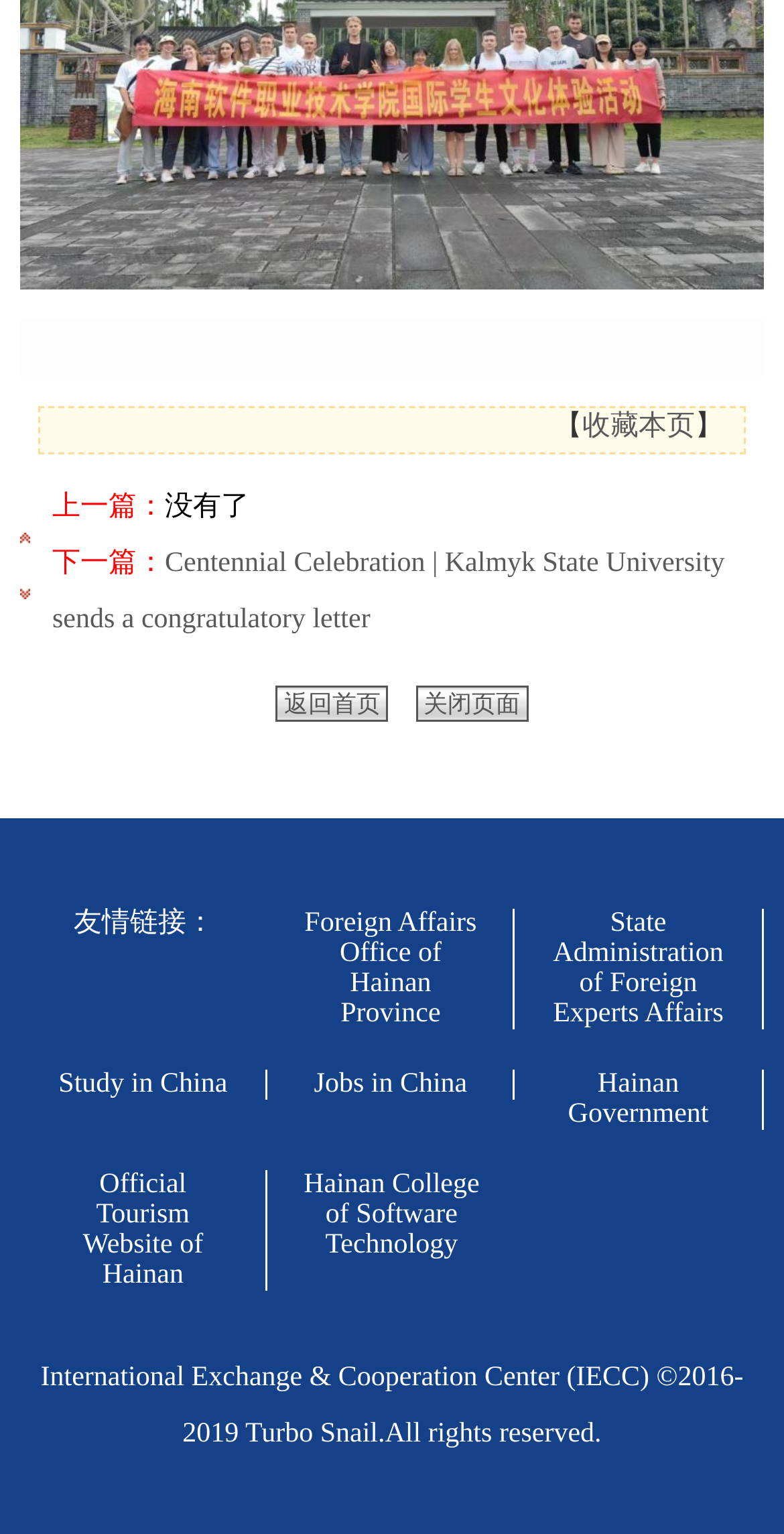Find the bounding box coordinates for the area you need to click to carry out the instruction: "close current page". The coordinates should be four float numbers between 0 and 1, indicated as [left, top, right, bottom].

[0.54, 0.45, 0.663, 0.468]